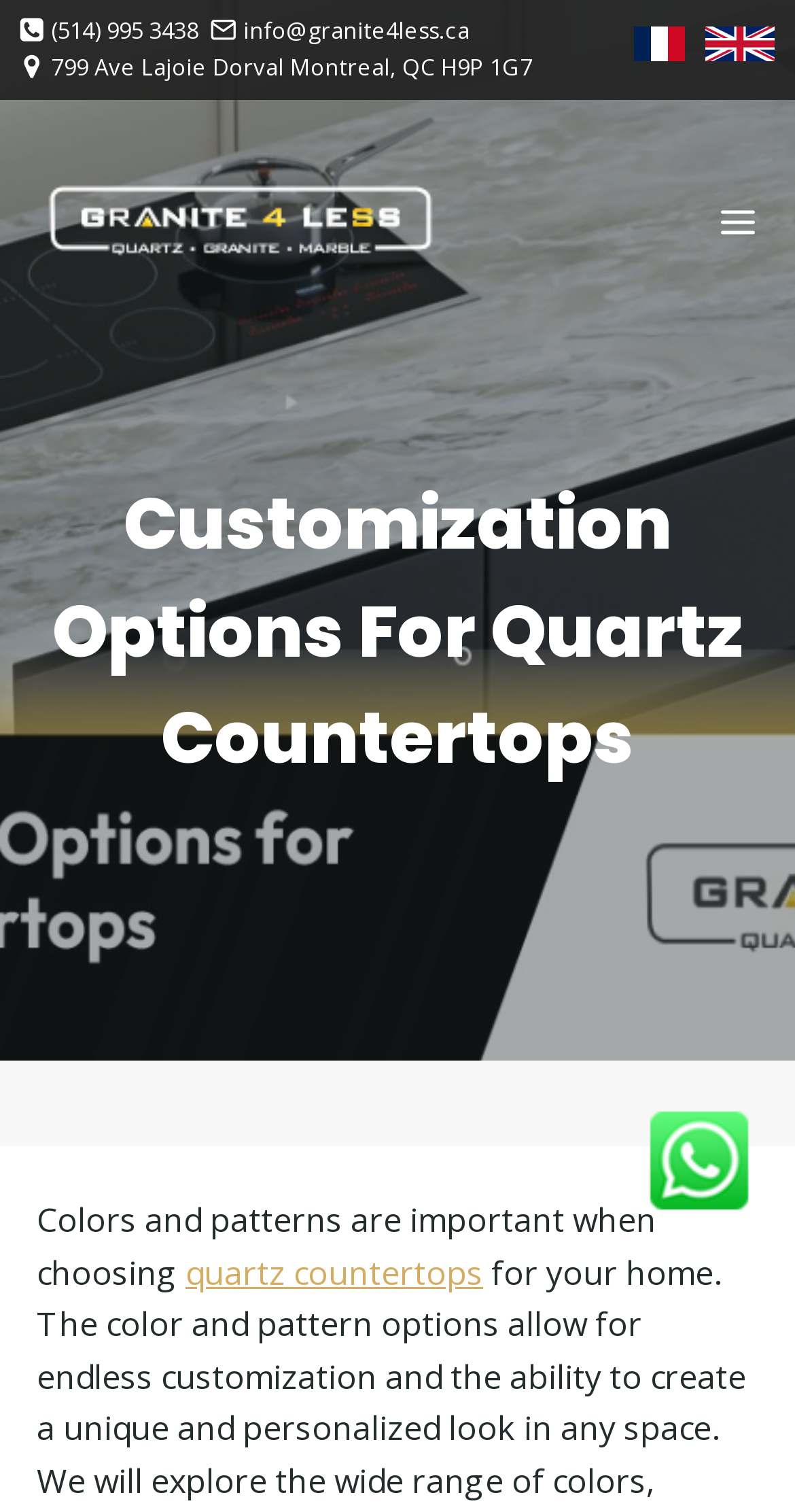Please find the bounding box for the following UI element description. Provide the coordinates in (top-left x, top-left y, bottom-right x, bottom-right y) format, with values between 0 and 1: Toggle Menu

[0.88, 0.126, 0.974, 0.168]